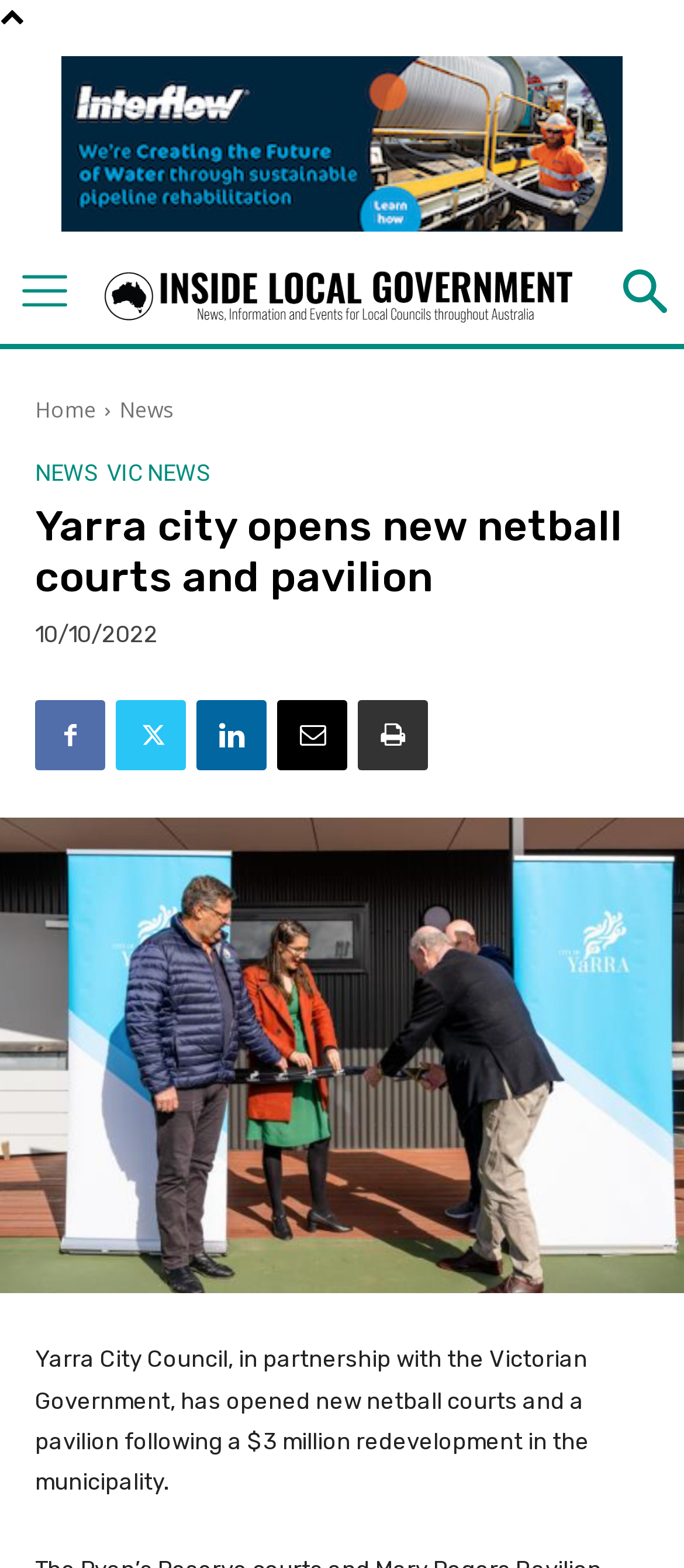Locate the bounding box of the user interface element based on this description: "Linkedin".

[0.287, 0.447, 0.39, 0.491]